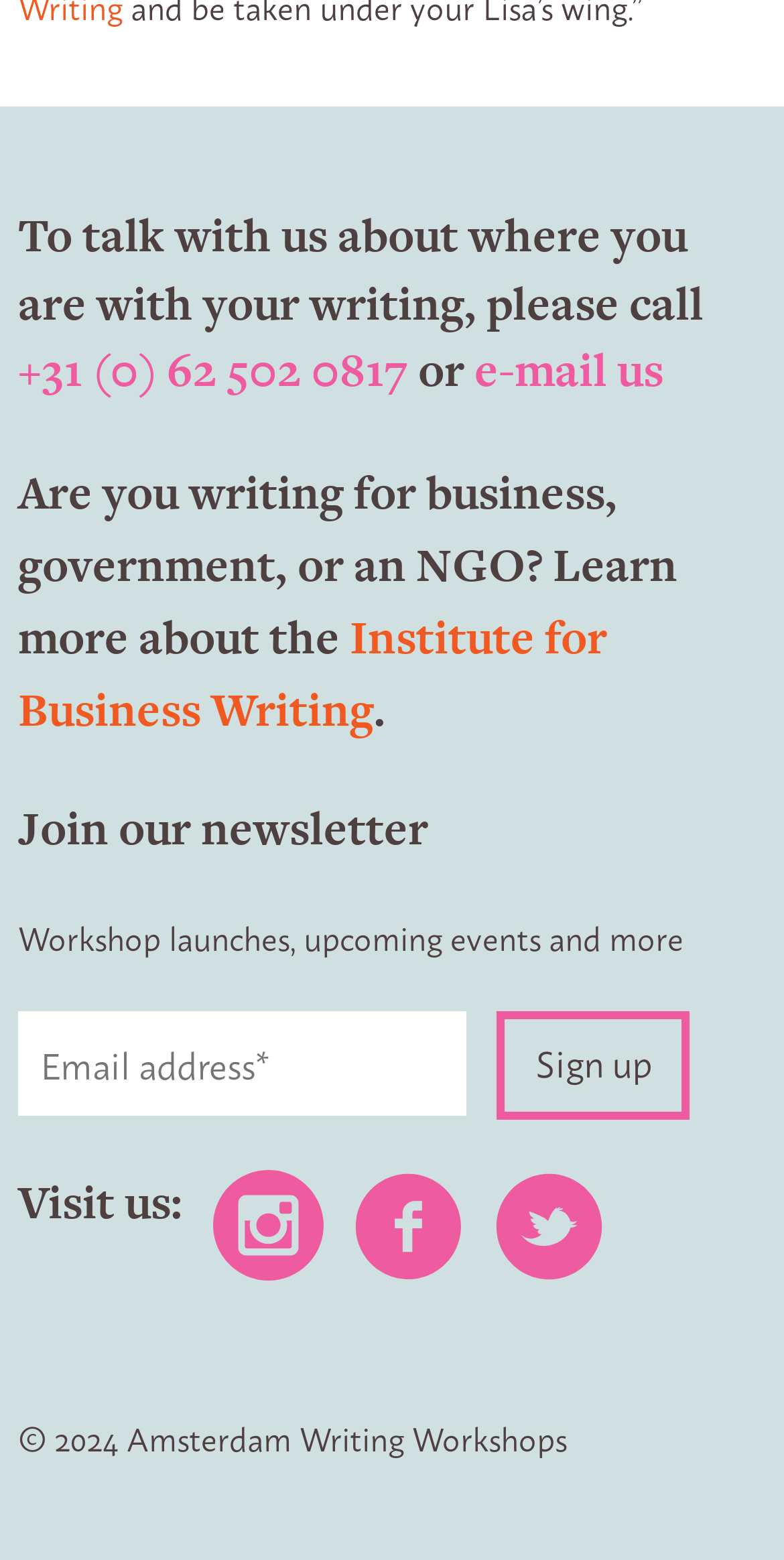What is the purpose of the 'Institute for Business Writing' link?
Kindly offer a detailed explanation using the data available in the image.

The link 'Institute for Business Writing' is placed next to the text 'Are you writing for business, government, or an NGO? Learn more about the', suggesting that it is meant to provide more information about the Institute.